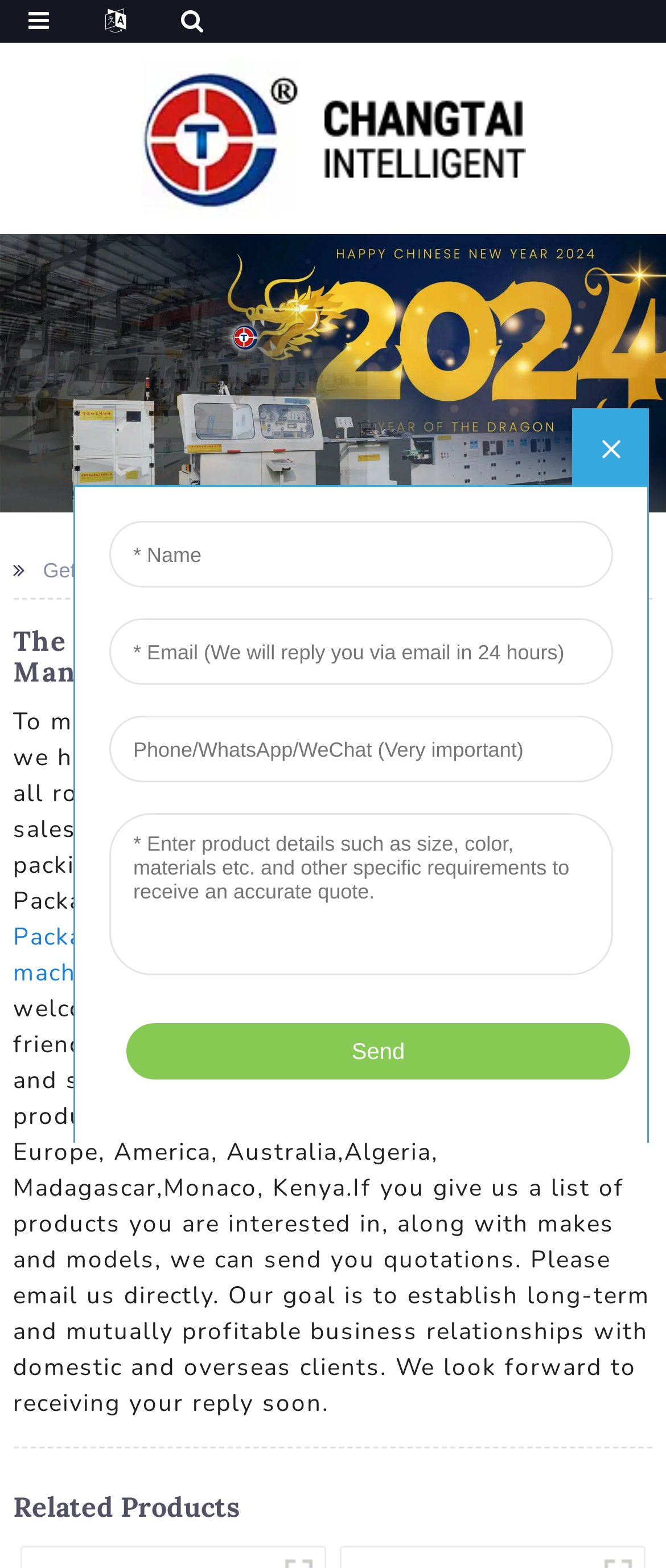Show the bounding box coordinates of the region that should be clicked to follow the instruction: "Learn about content creation during Corona."

None